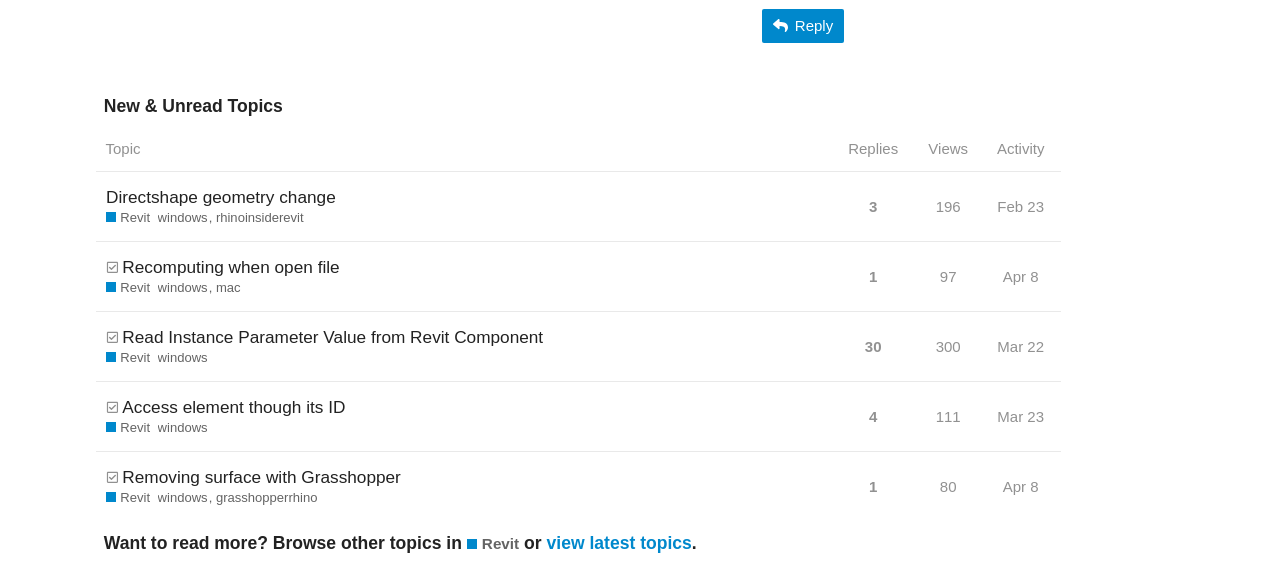Find the bounding box coordinates for the area that should be clicked to accomplish the instruction: "View topic 'Removing surface with Grasshopper Revit Tags'".

[0.075, 0.781, 0.653, 0.901]